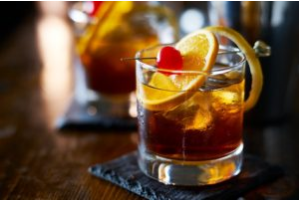Provide a one-word or short-phrase answer to the question:
What is the material of the coaster?

Dark slate